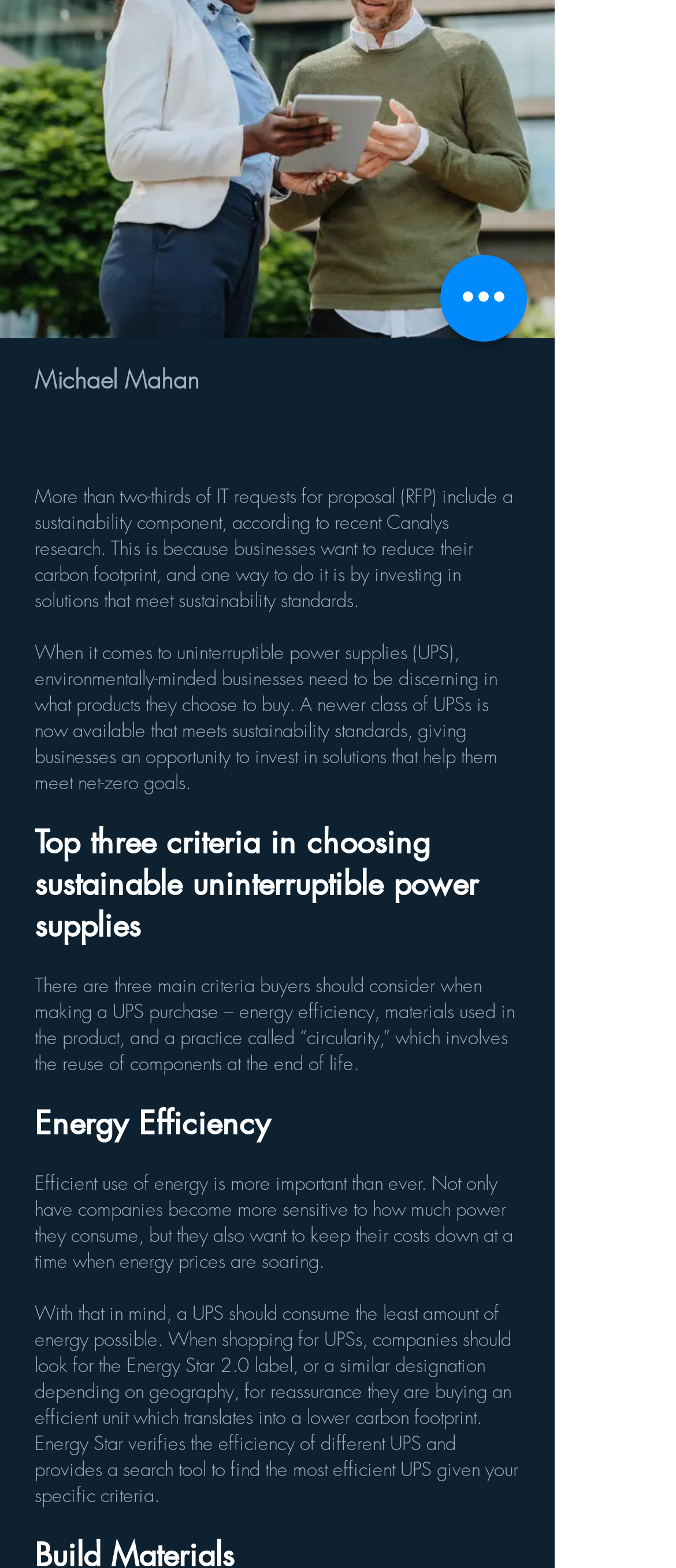Using the given description, provide the bounding box coordinates formatted as (top-left x, top-left y, bottom-right x, bottom-right y), with all values being floating point numbers between 0 and 1. Description: Energy Star 2.0

[0.187, 0.861, 0.369, 0.878]